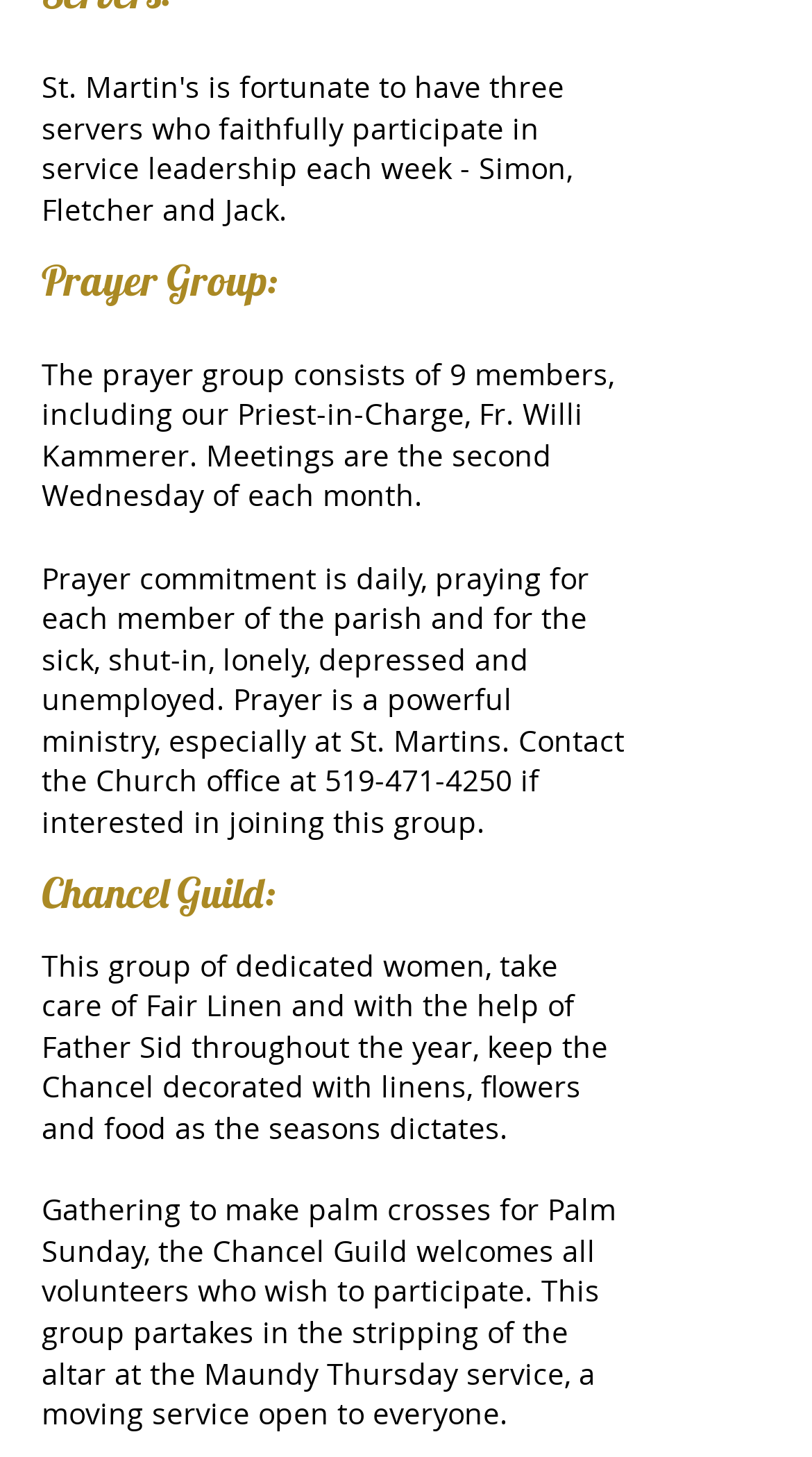Based on the element description "519-471-4250", predict the bounding box coordinates of the UI element.

[0.4, 0.522, 0.631, 0.55]